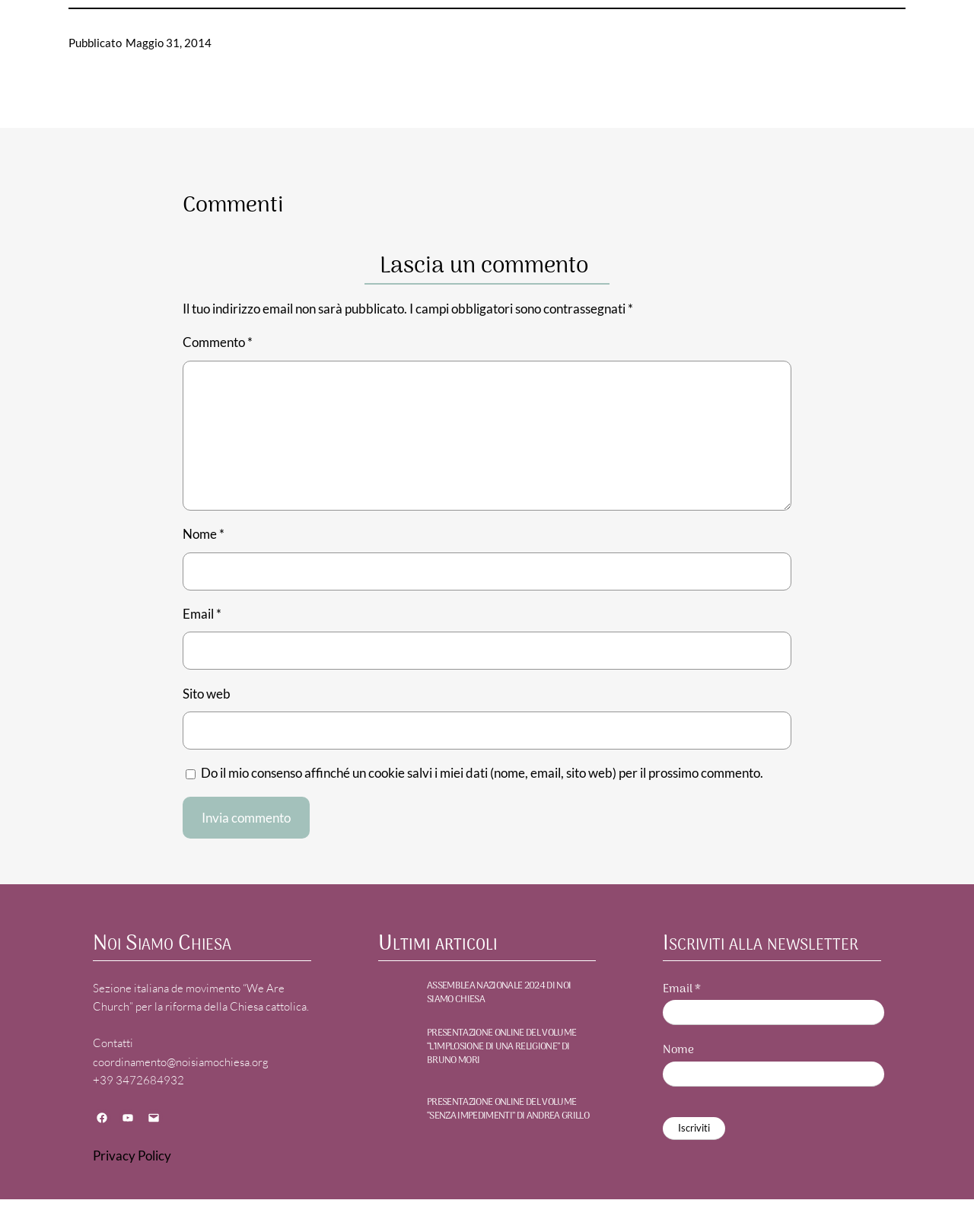How can users contact the organization?
Give a detailed and exhaustive answer to the question.

Users can contact the organization through various means, including email at coordinamento@noisiamochiesa.org, phone at +39 3472684932, or through social media platforms such as Facebook, YouTube, and Mail.